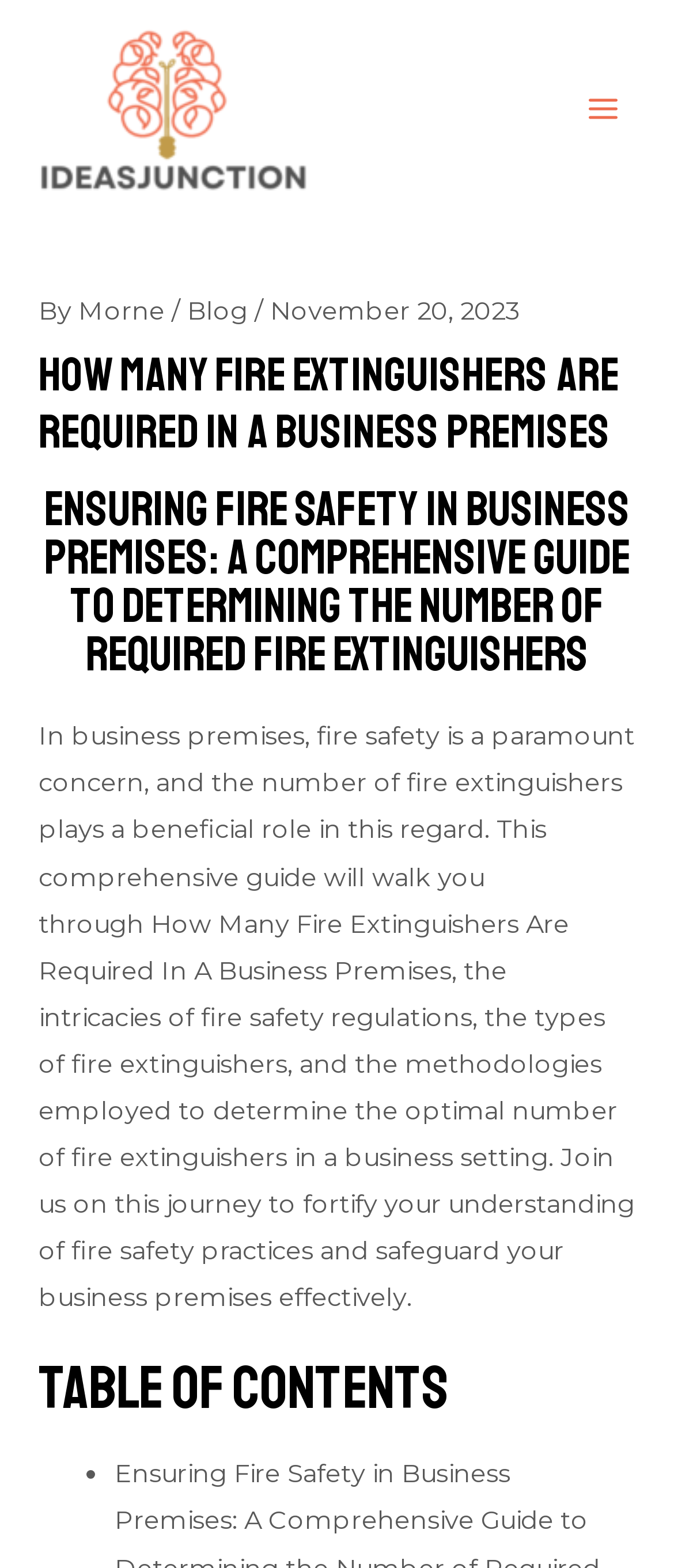Who is the author of the article?
Please provide a single word or phrase as your answer based on the screenshot.

Morne